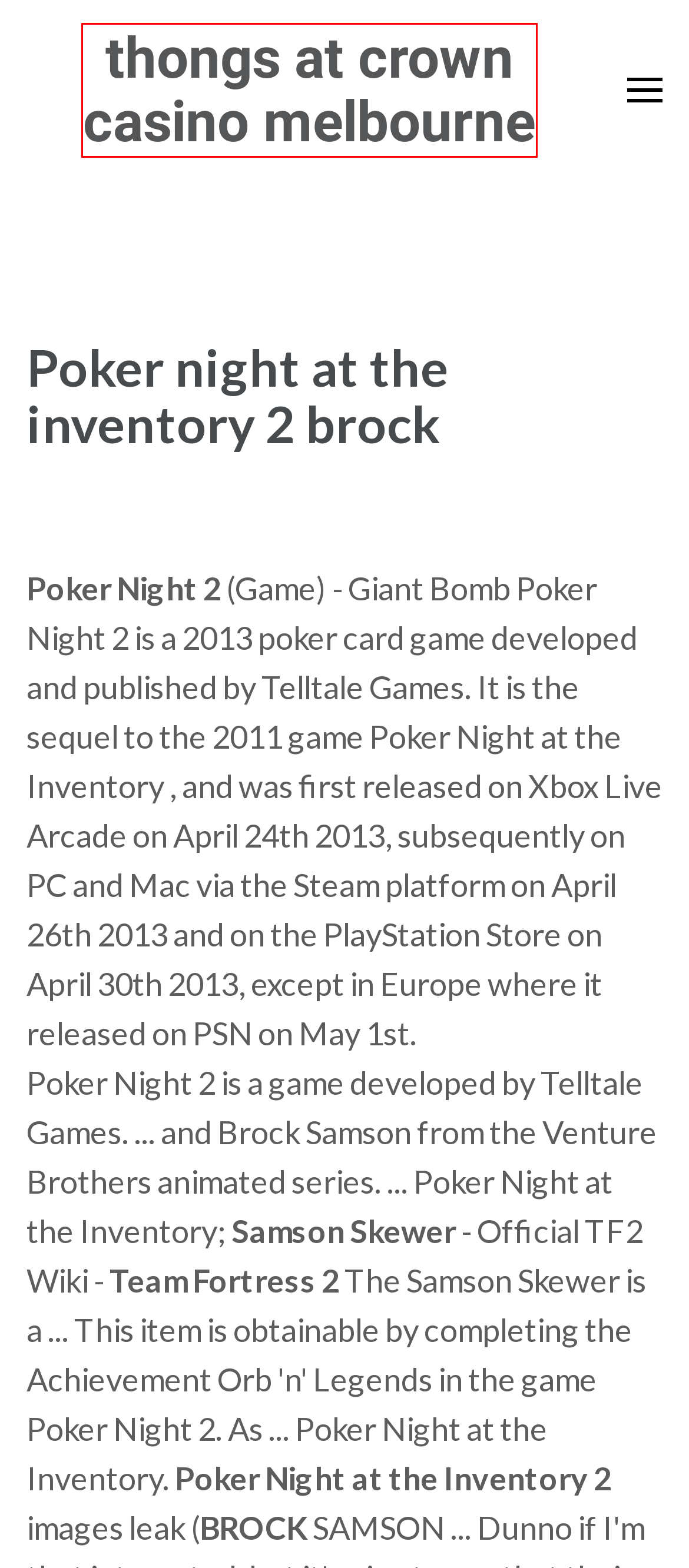Examine the screenshot of the webpage, noting the red bounding box around a UI element. Pick the webpage description that best matches the new page after the element in the red bounding box is clicked. Here are the candidates:
A. Slot warehouse llc houston tx agnsx
B. Kenwood 4 slice long slot toaster ilfte
C. Unlock 4th slot borderlands 2 xhtqc
D. Boomtown casino team members uquoa
E. thongs at crown casino melbourne - jackpot-clubwayg.web.app
F. seven seas game online - vulkan24iww.web.app
G. Double buffalo spirit slot machine xtlkl
H. Miami slots online casino dckxr

E